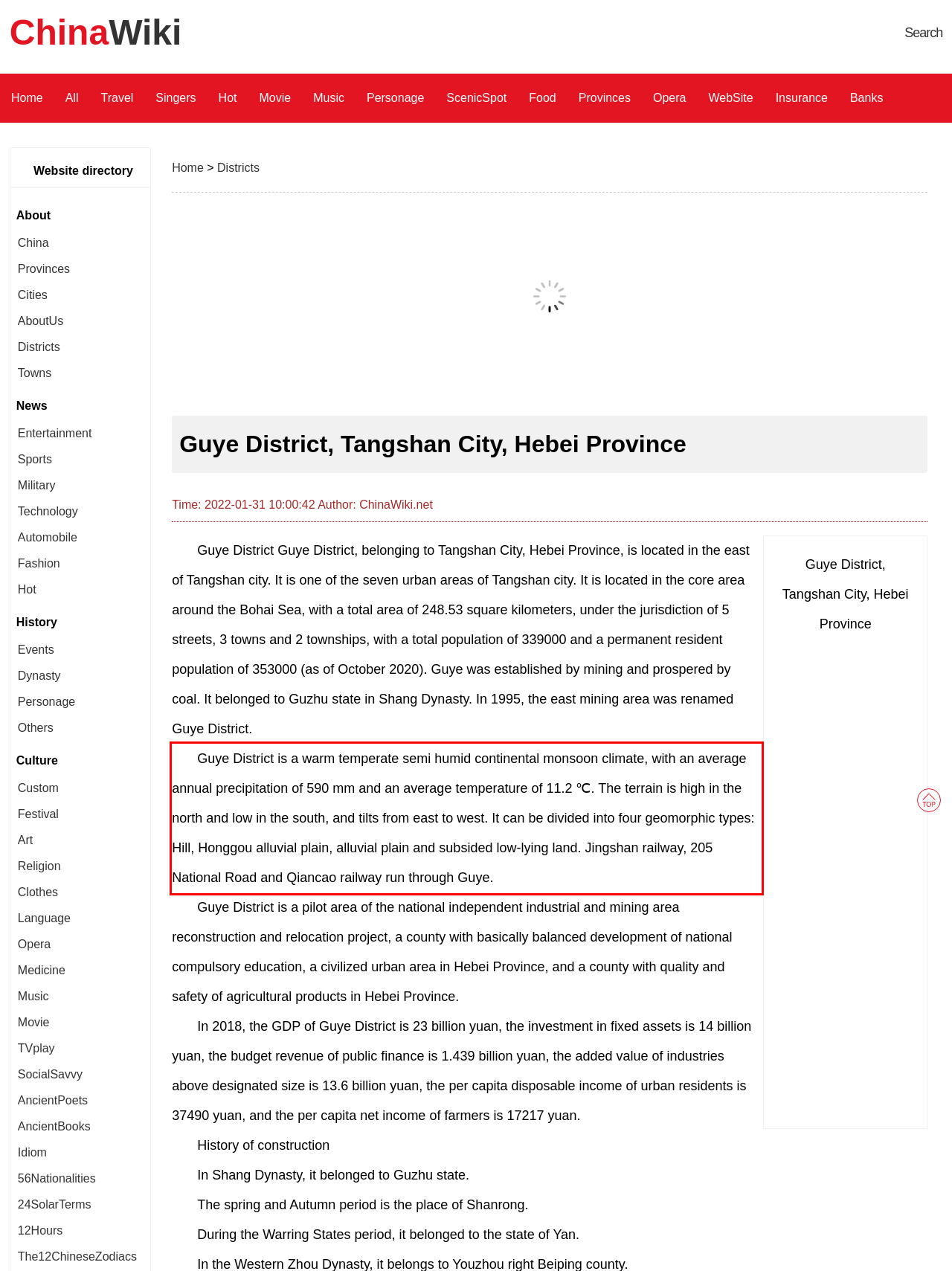You are given a screenshot showing a webpage with a red bounding box. Perform OCR to capture the text within the red bounding box.

Guye District is a warm temperate semi humid continental monsoon climate, with an average annual precipitation of 590 mm and an average temperature of 11.2 ℃. The terrain is high in the north and low in the south, and tilts from east to west. It can be divided into four geomorphic types: Hill, Honggou alluvial plain, alluvial plain and subsided low-lying land. Jingshan railway, 205 National Road and Qiancao railway run through Guye.